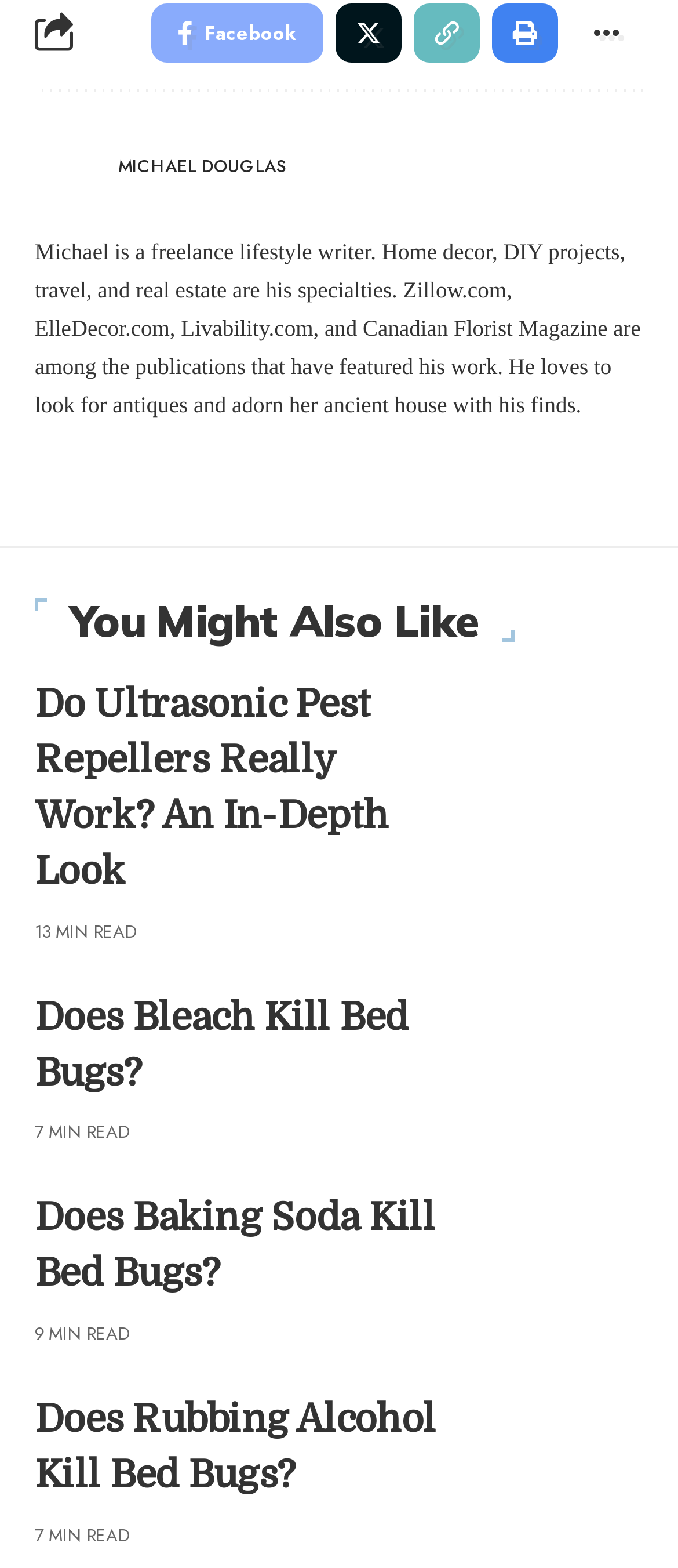How many articles are listed under 'You Might Also Like'?
Answer the question based on the image using a single word or a brief phrase.

5